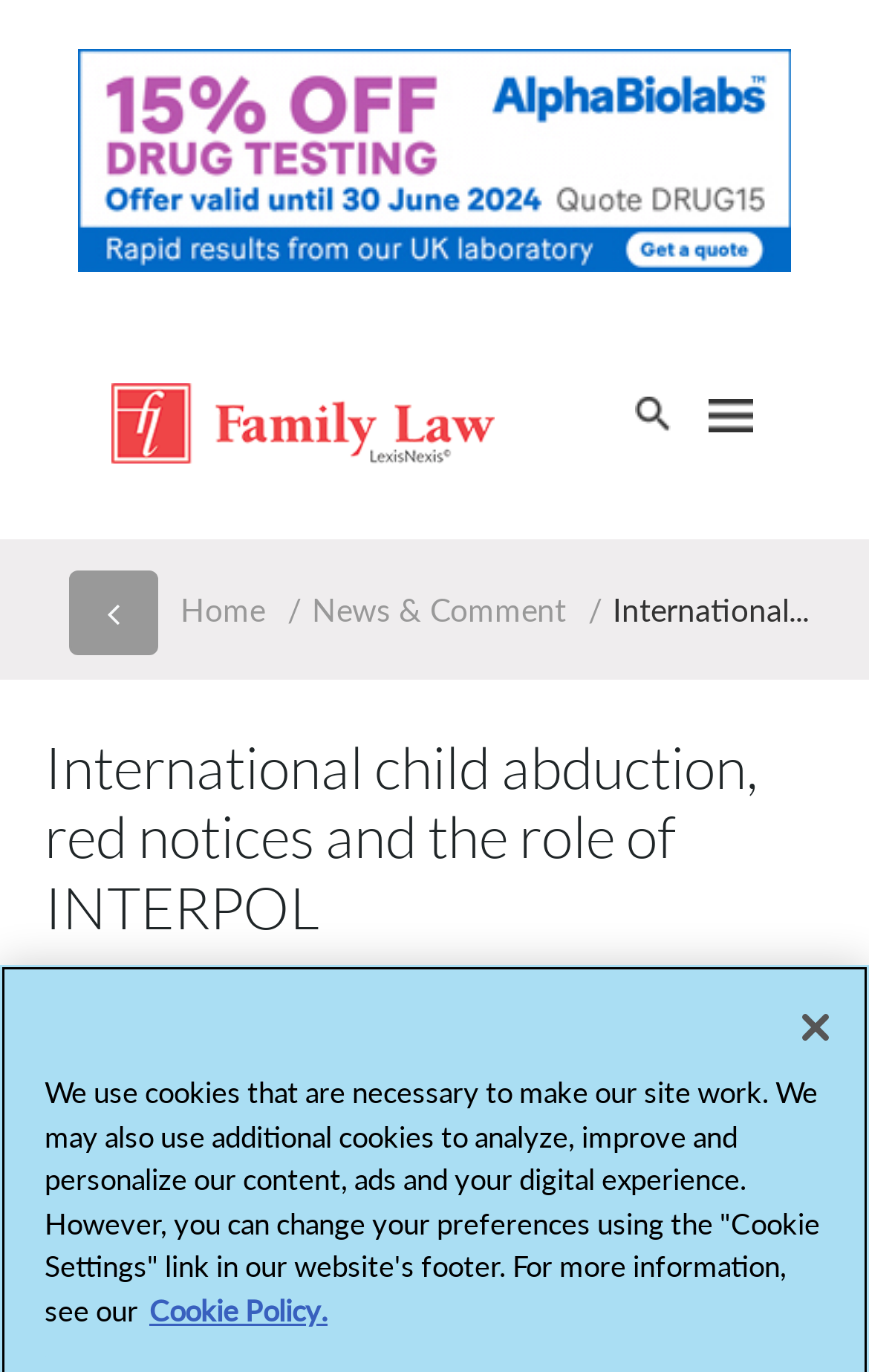Reply to the question below using a single word or brief phrase:
How many links are in the top navigation bar?

3